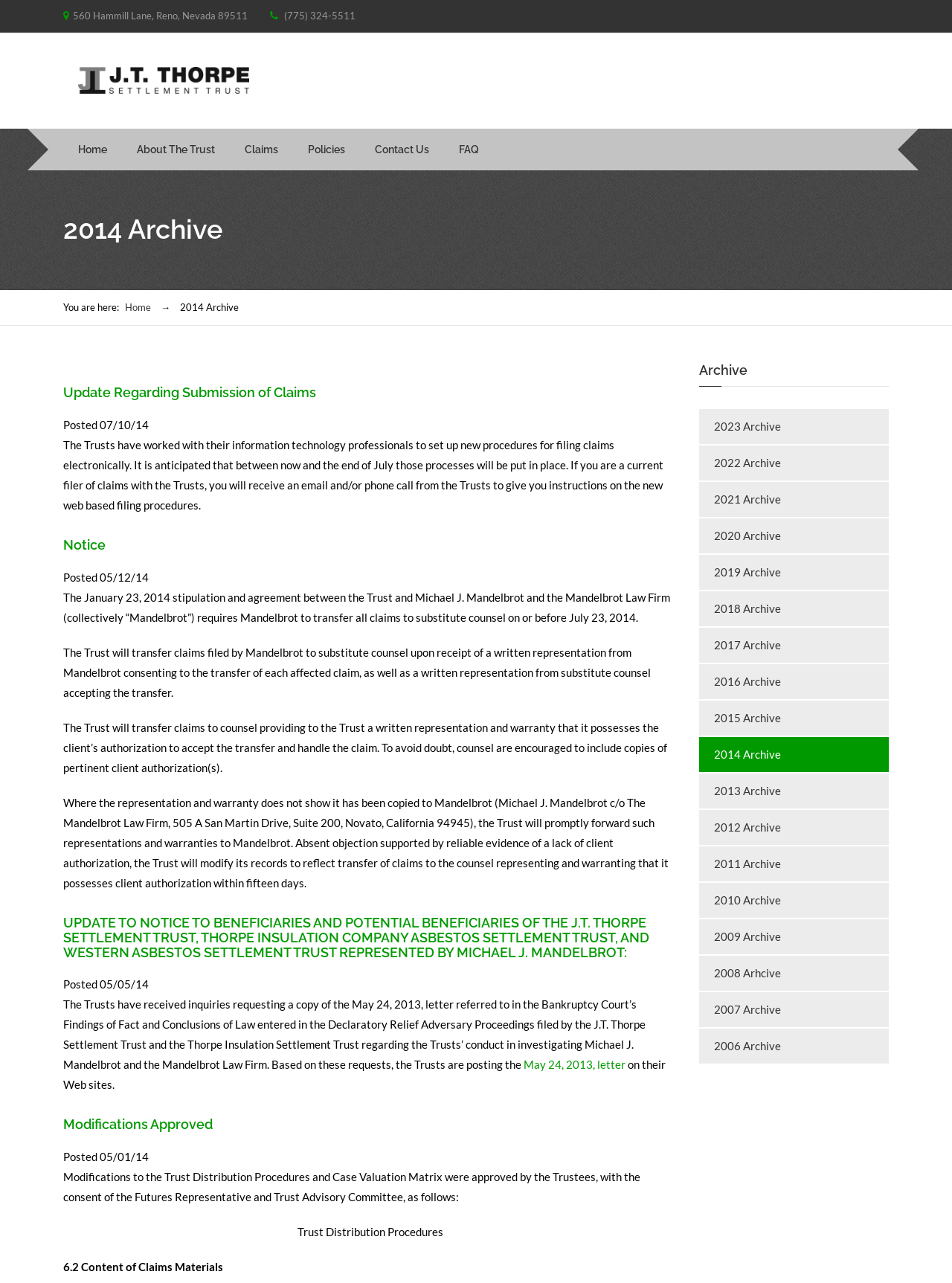Predict the bounding box coordinates of the area that should be clicked to accomplish the following instruction: "Read the 'Update Regarding Submission of Claims' notice". The bounding box coordinates should consist of four float numbers between 0 and 1, i.e., [left, top, right, bottom].

[0.066, 0.301, 0.711, 0.312]